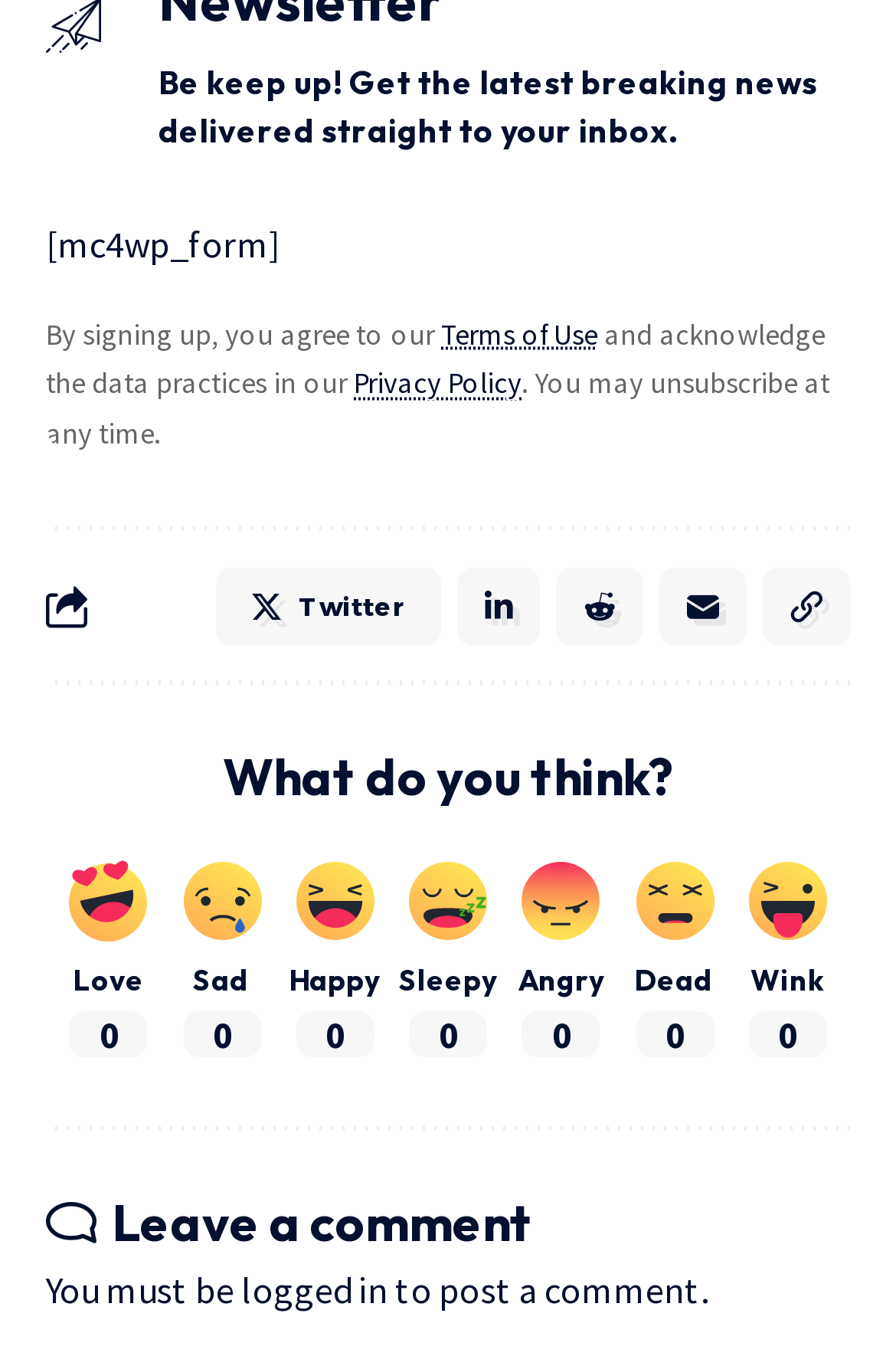Highlight the bounding box coordinates of the element that should be clicked to carry out the following instruction: "Read the Terms of Use". The coordinates must be given as four float numbers ranging from 0 to 1, i.e., [left, top, right, bottom].

[0.492, 0.232, 0.667, 0.257]